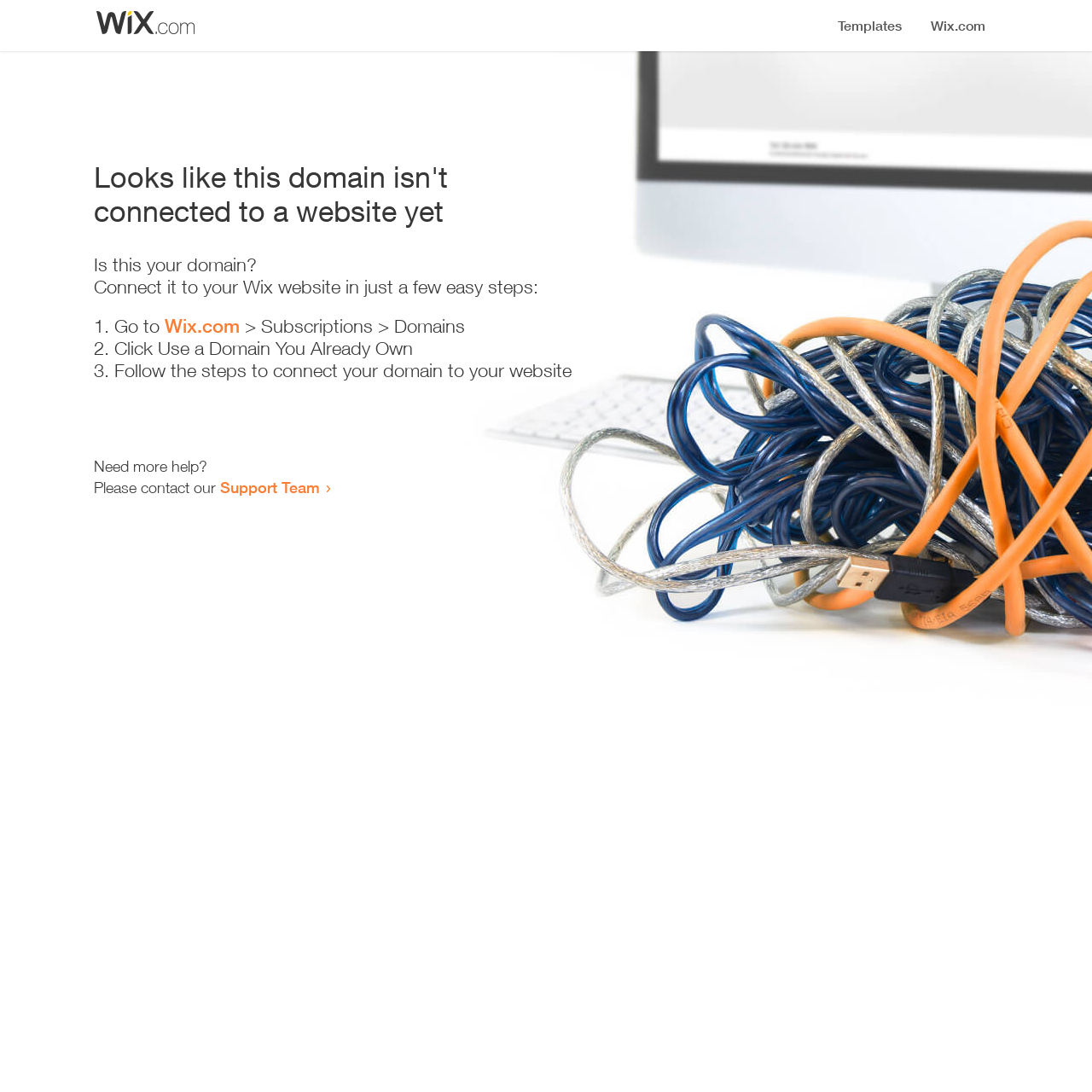Refer to the image and provide an in-depth answer to the question: 
Where can I get more help?

The webpage provides a link to the 'Support Team' for users who need more help, which is indicated by the text 'Need more help? Please contact our Support Team'.